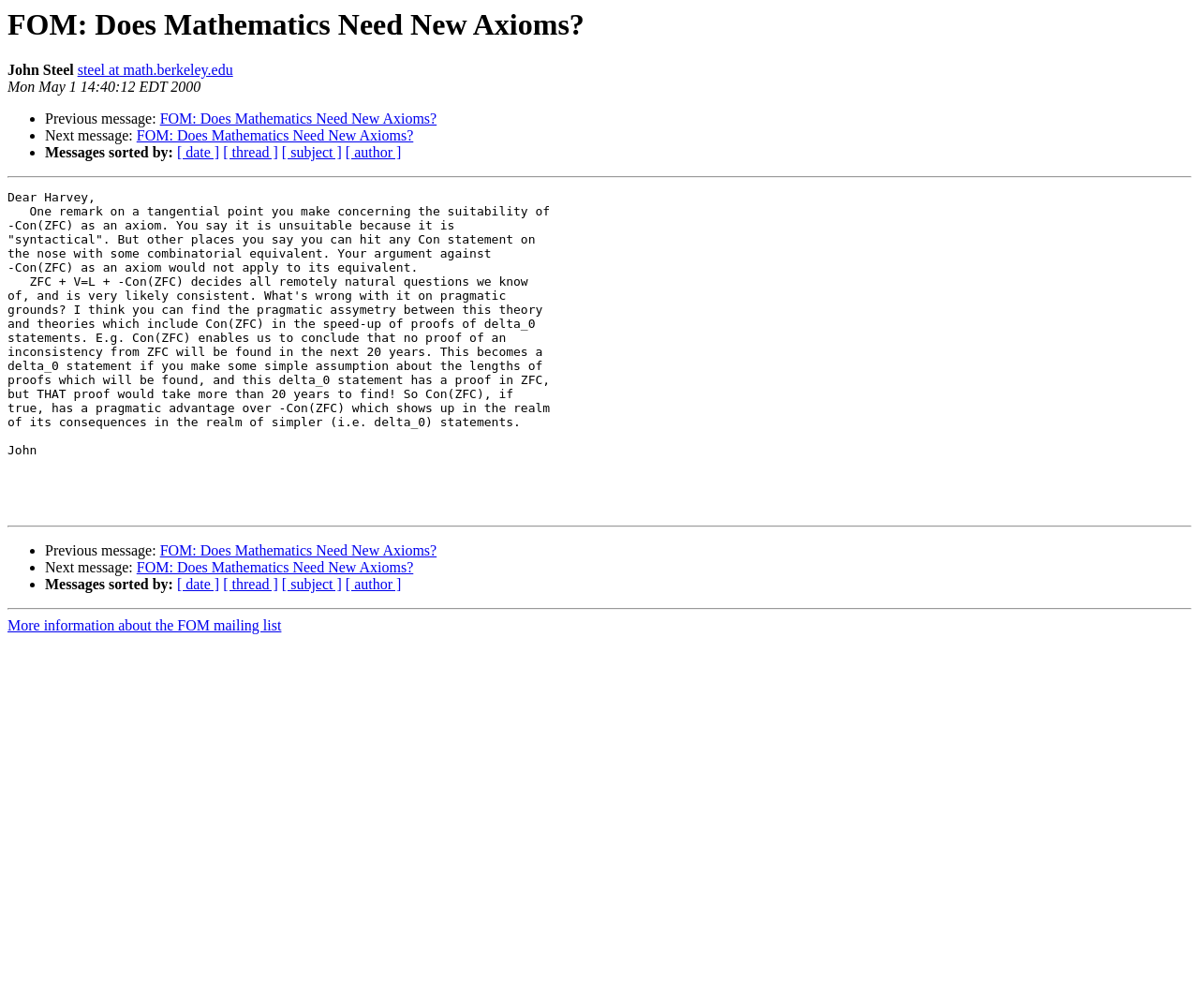Can you find the bounding box coordinates for the element that needs to be clicked to execute this instruction: "Get more information about the FOM mailing list"? The coordinates should be given as four float numbers between 0 and 1, i.e., [left, top, right, bottom].

[0.006, 0.613, 0.235, 0.629]